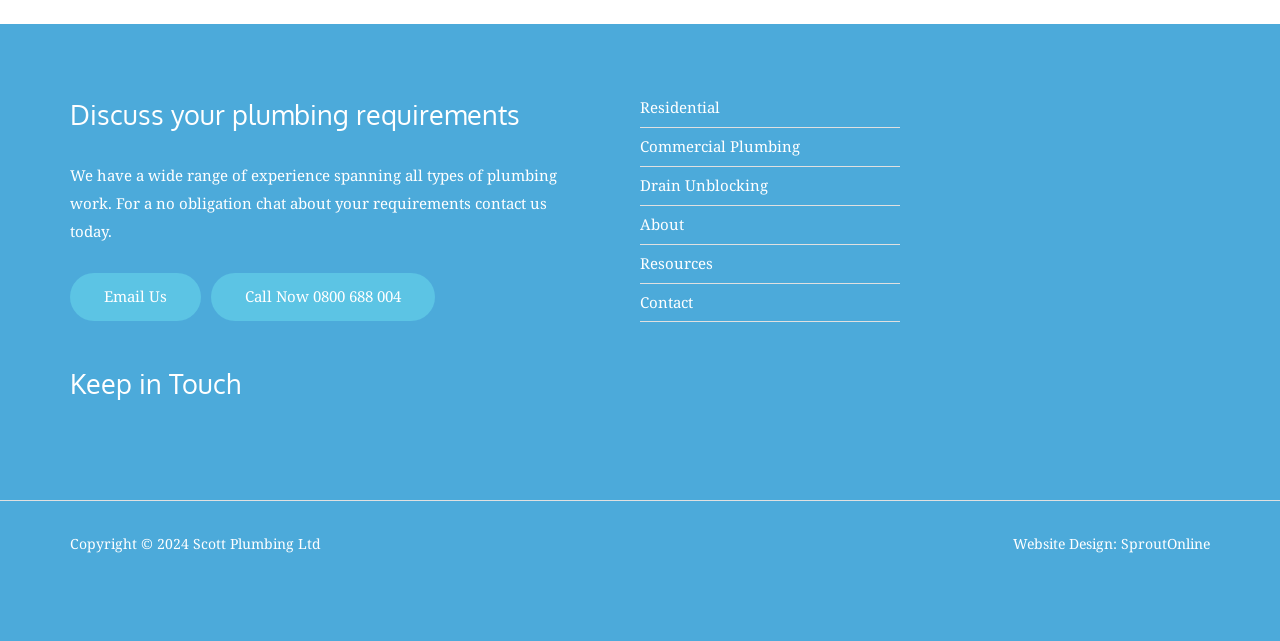What is the company's name? Observe the screenshot and provide a one-word or short phrase answer.

Scott Plumbing Ltd